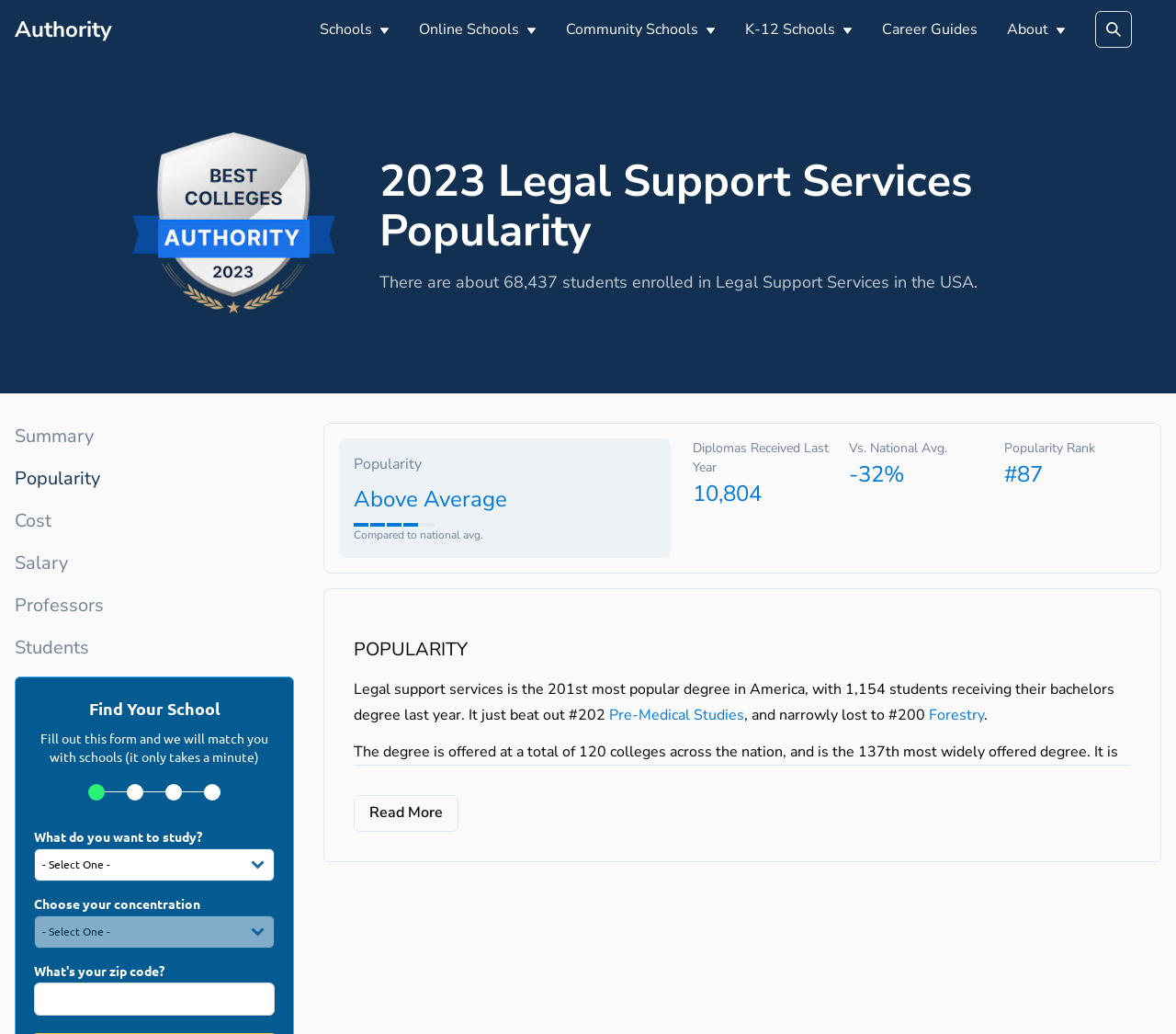What percentage of colleges offering Legal Support Services are public?
Please look at the screenshot and answer using one word or phrase.

5/7